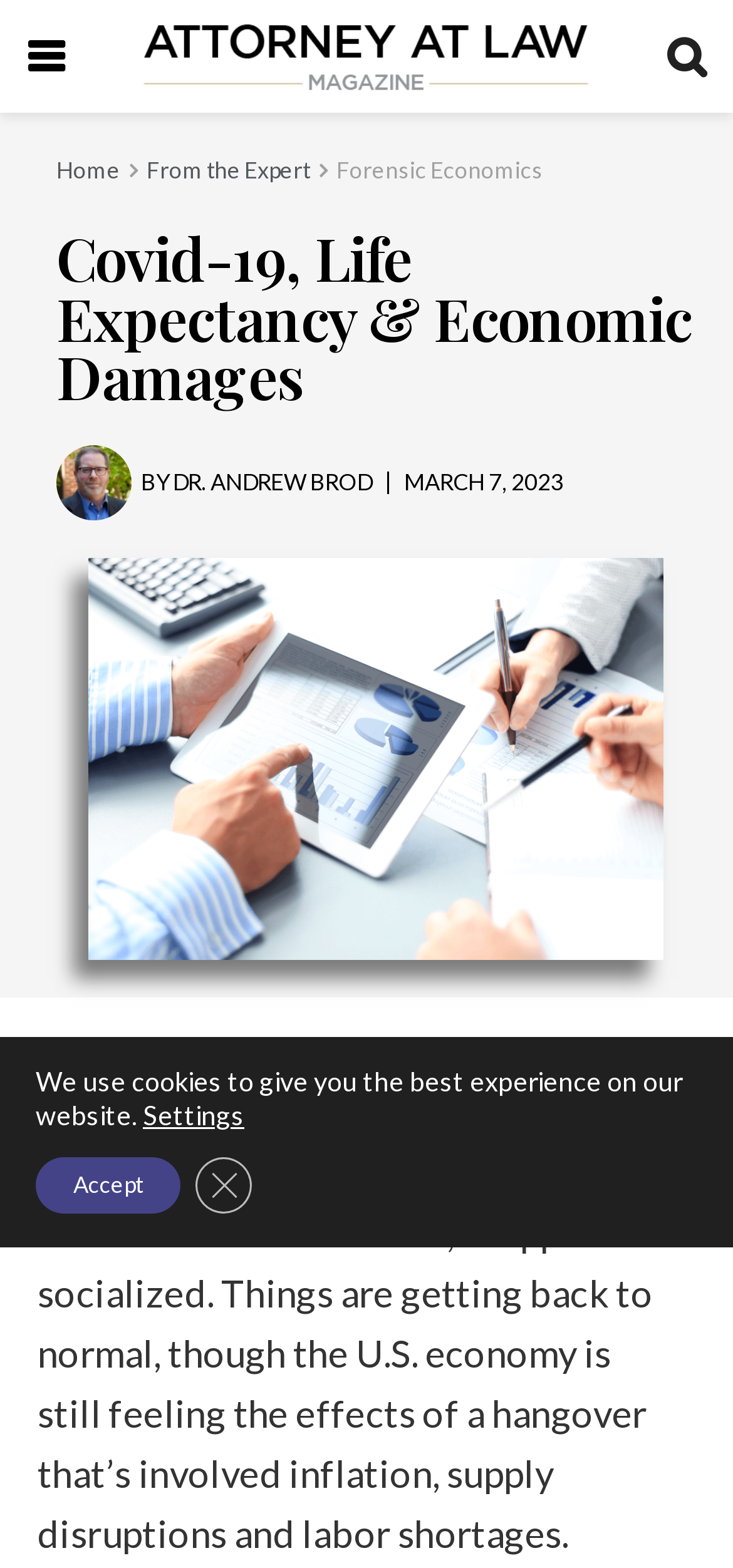What is the image below the article title about?
Provide a comprehensive and detailed answer to the question.

I found the answer by looking at the image element with the description 'Forensic economics' which is located below the article title, suggesting that the image is related to forensic economics.